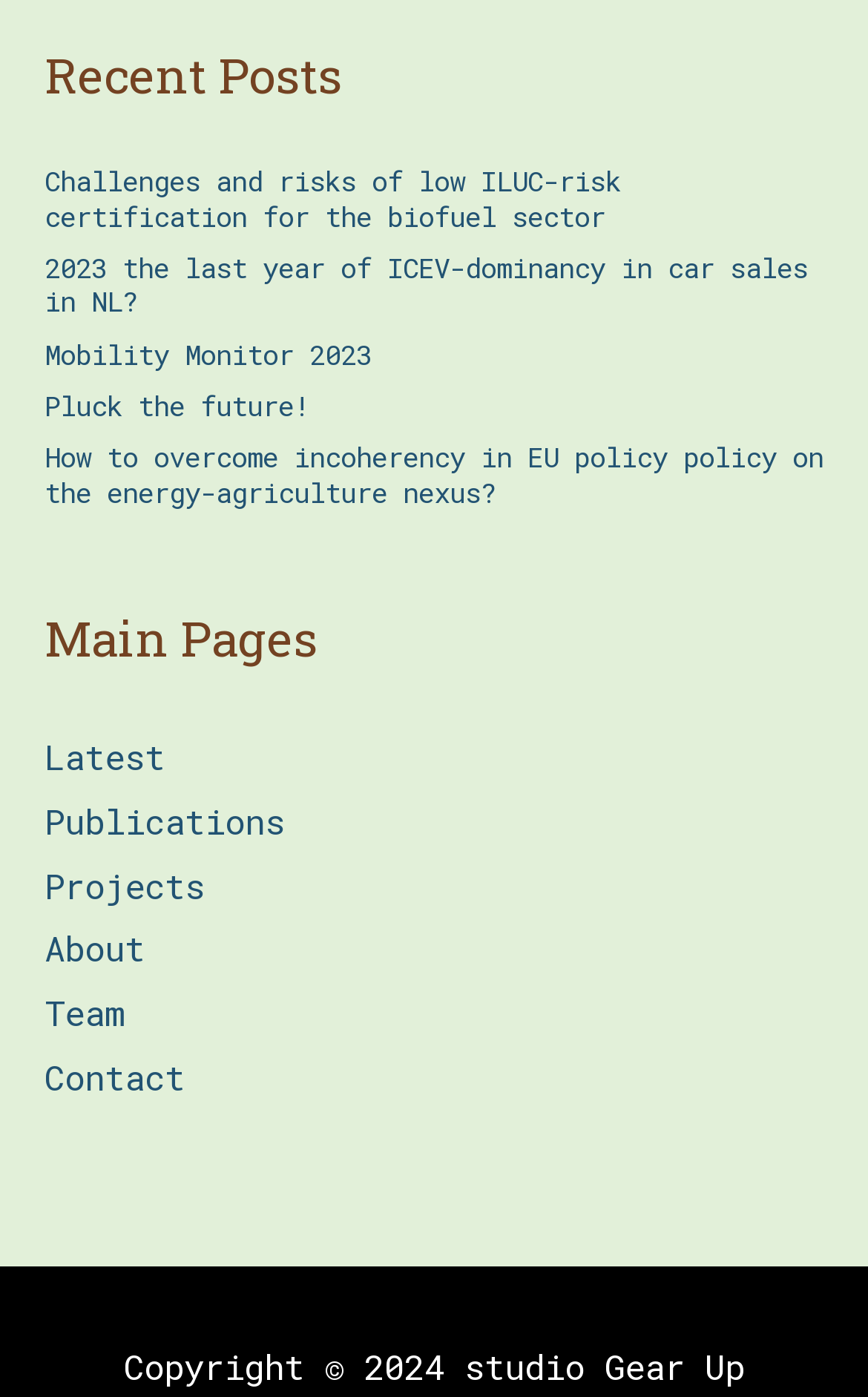Please locate the bounding box coordinates of the element that should be clicked to achieve the given instruction: "contact the team".

[0.051, 0.755, 0.213, 0.787]